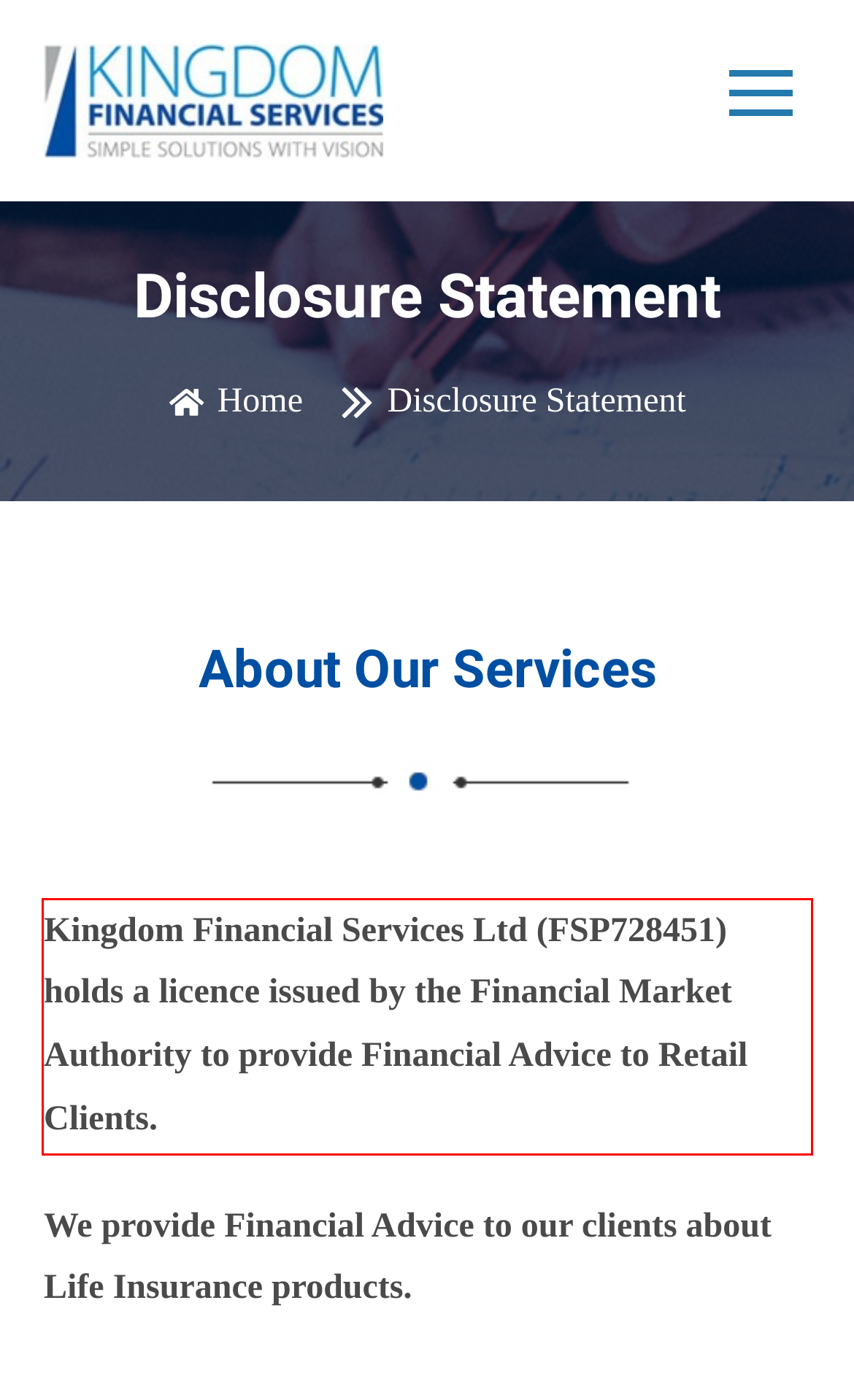You are provided with a webpage screenshot that includes a red rectangle bounding box. Extract the text content from within the bounding box using OCR.

Kingdom Financial Services Ltd (FSP728451) holds a licence issued by the Financial Market Authority to provide Financial Advice to Retail Clients.